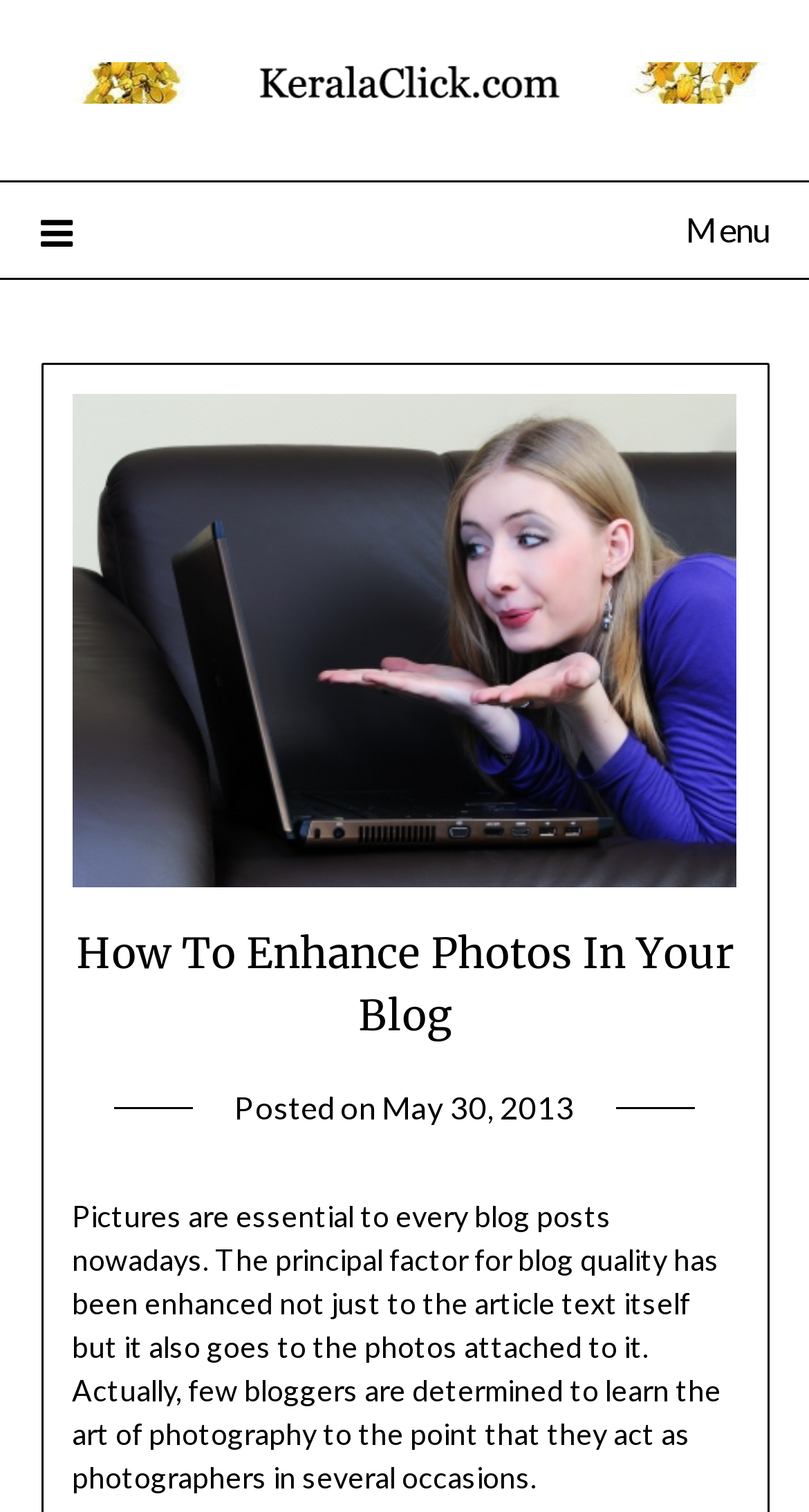Offer a thorough description of the webpage.

The webpage is about enhancing photos in a blog, specifically on the Kerala Click website. At the top left corner, there is a link to the website's homepage, "Keralaclick", accompanied by an image with the same name. Next to it, there is a menu link with an icon, which when expanded, reveals a dropdown menu.

In the main content area, there is a heading that reads "How To Enhance Photos In Your Blog". Below the heading, there is a paragraph of text that discusses the importance of pictures in blog posts, stating that they are essential and can enhance the overall quality of the blog. The text also mentions that some bloggers have even learned photography skills to improve their blog posts.

On the right side of the heading, there is a section that displays the post's metadata, including the date "May 30, 2013", and the author's name, "kerala". There is also an image related to photography for blogs, positioned above the main text content.

Overall, the webpage appears to be a blog post that provides information and tips on how to enhance photos in a blog, with a focus on the importance of photography in blog quality.